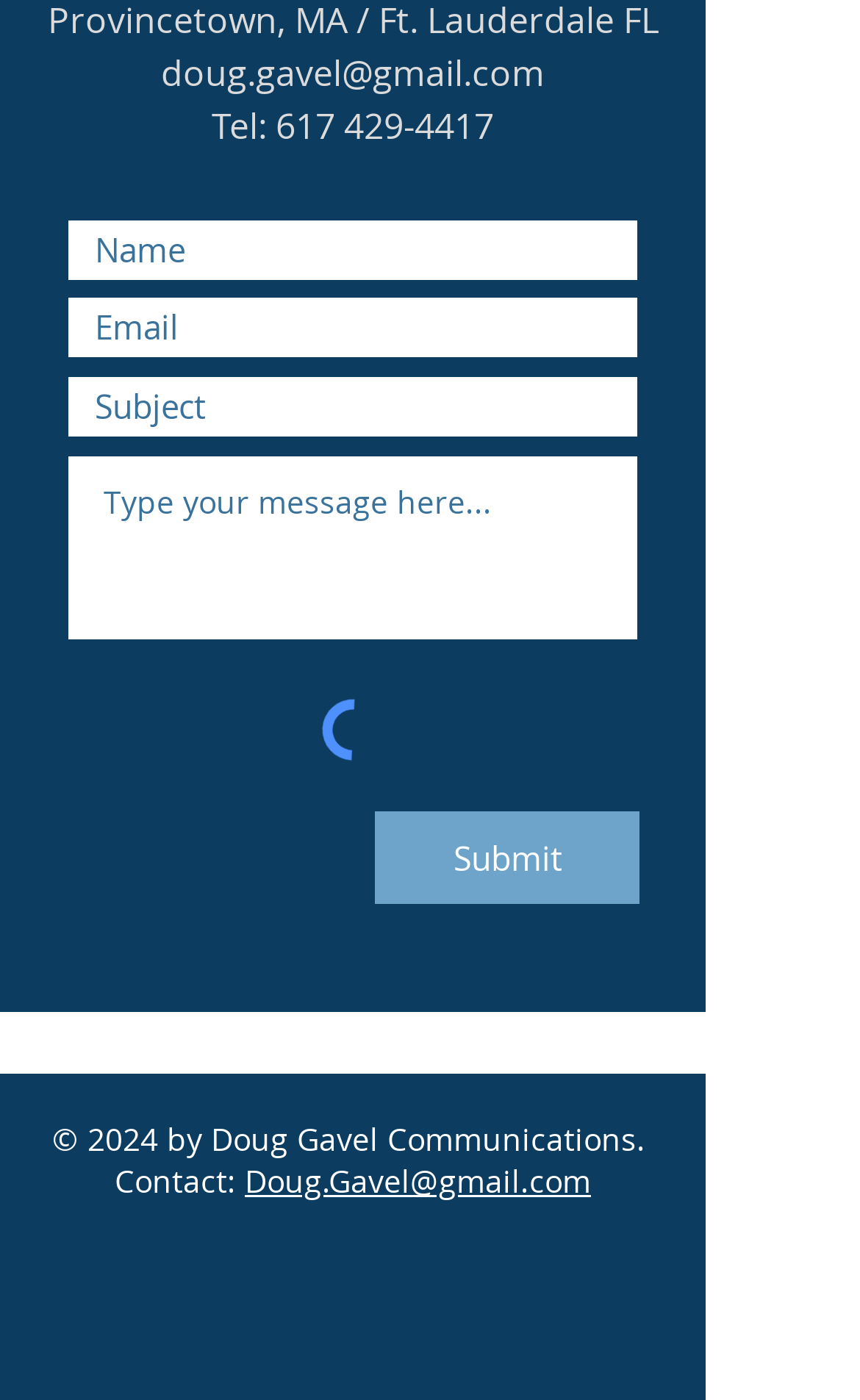Provide your answer to the question using just one word or phrase: What is the email address to contact?

Doug.Gavel@gmail.com